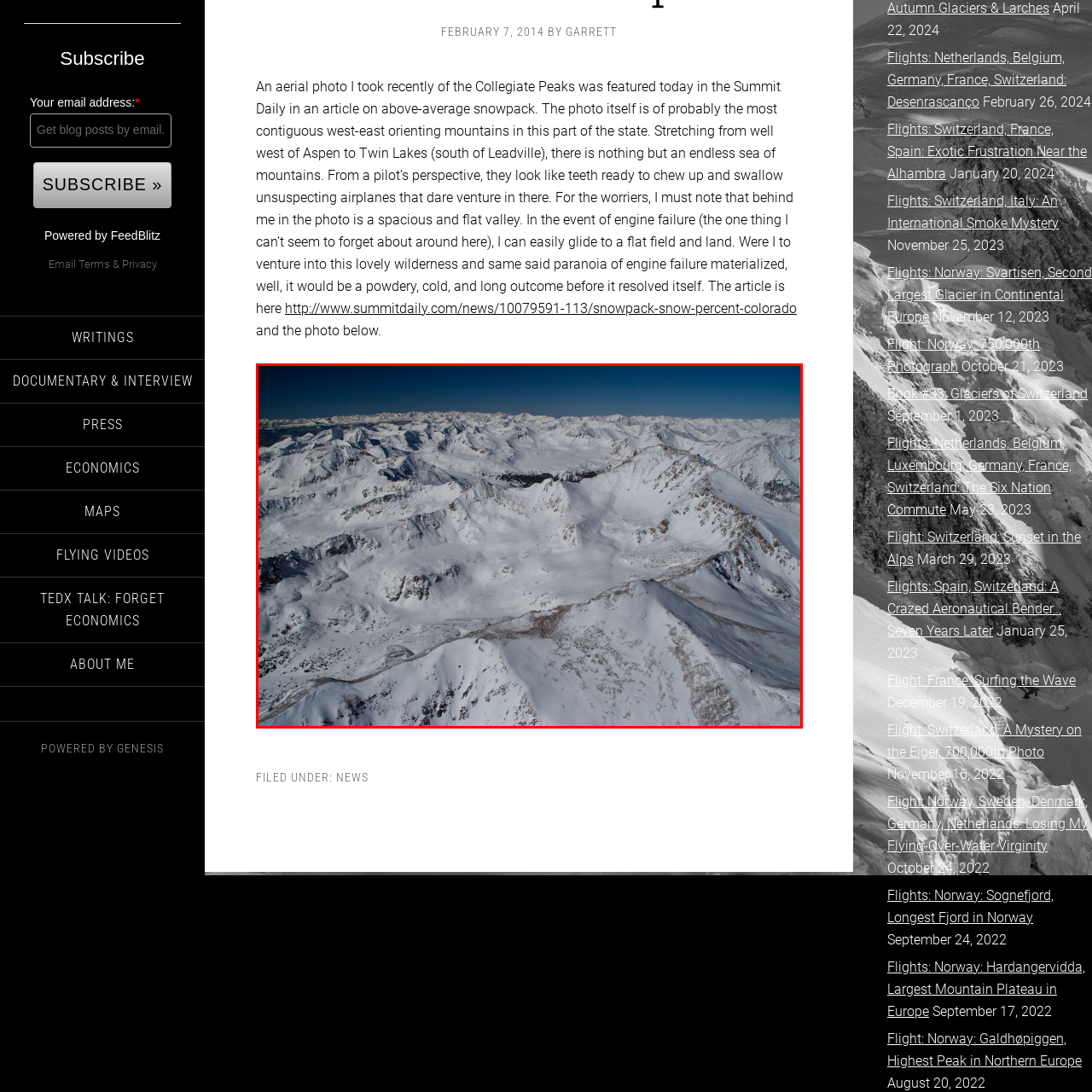Check the area bordered by the red box and provide a single word or phrase as the answer to the question: What is notable about the snowpack in the region?

Above-average